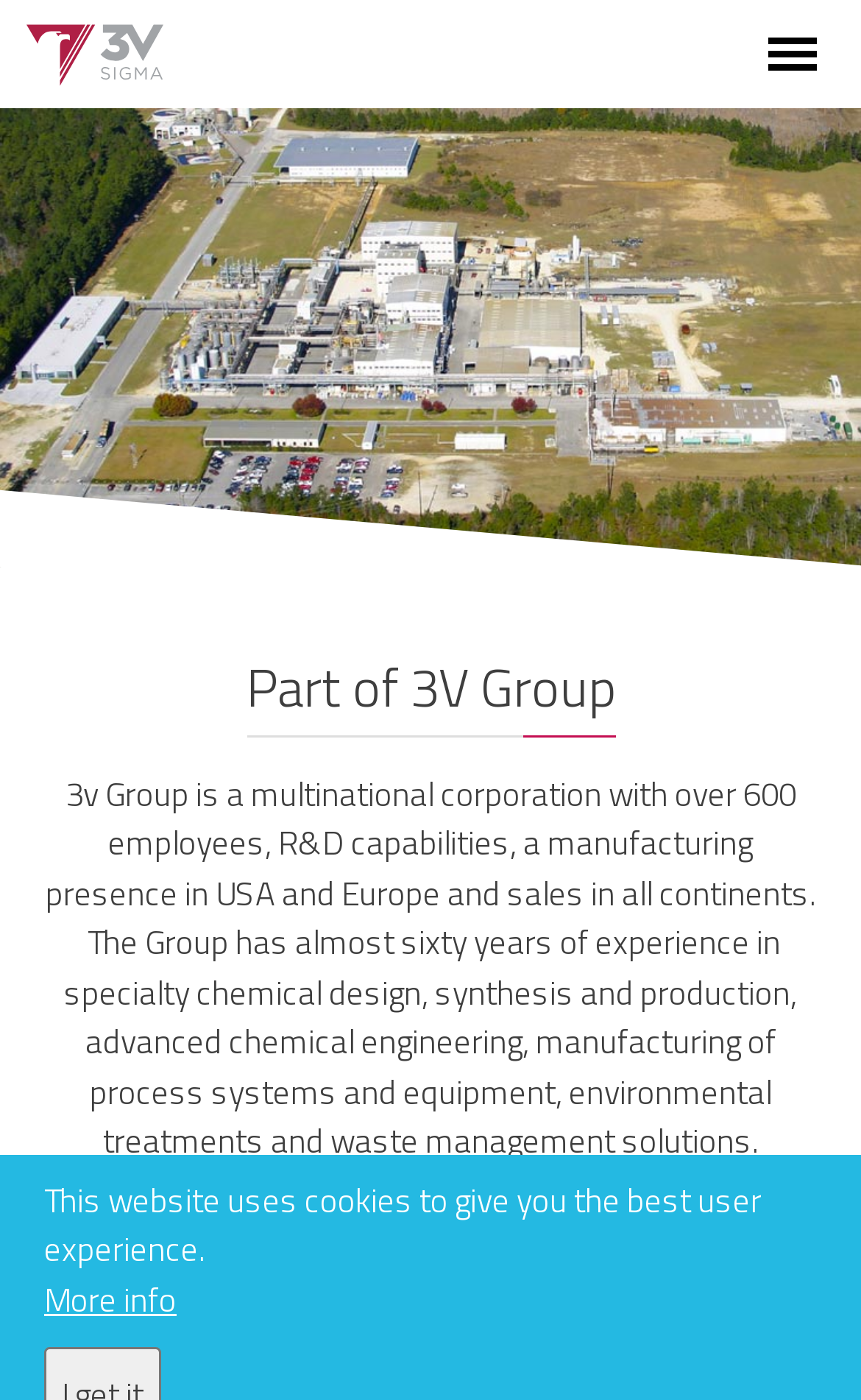Where does the 3V Group have a manufacturing presence?
Using the image as a reference, deliver a detailed and thorough answer to the question.

According to the webpage, the 3V Group has a manufacturing presence in the USA and Europe, as stated in the StaticText element with the text '3v Group is a multinational corporation with over 600 employees, R&D capabilities, a manufacturing presence in USA and Europe and sales in all continents.'